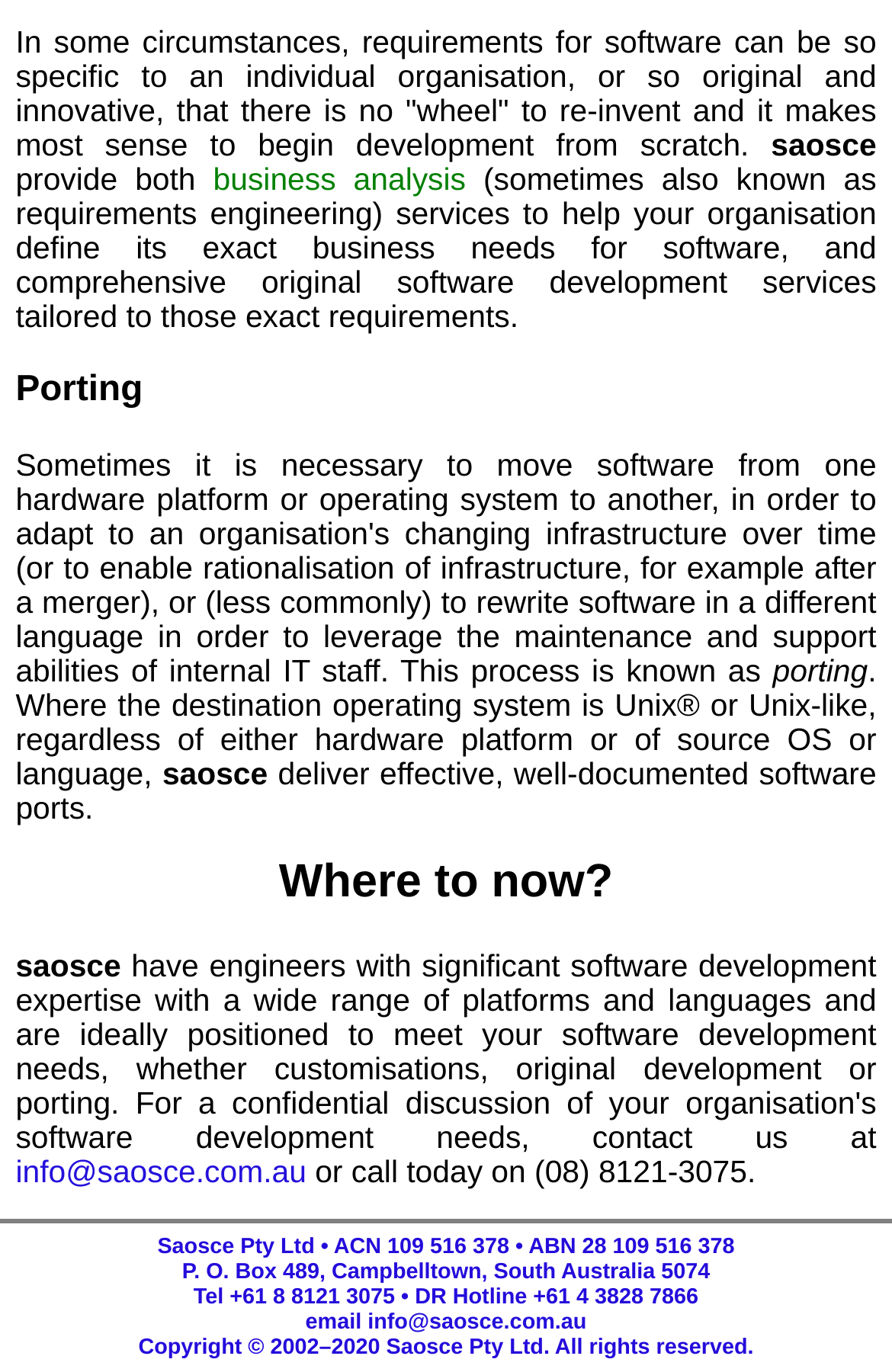What is the company's ABN?
Based on the image, provide your answer in one word or phrase.

28 109 516 378